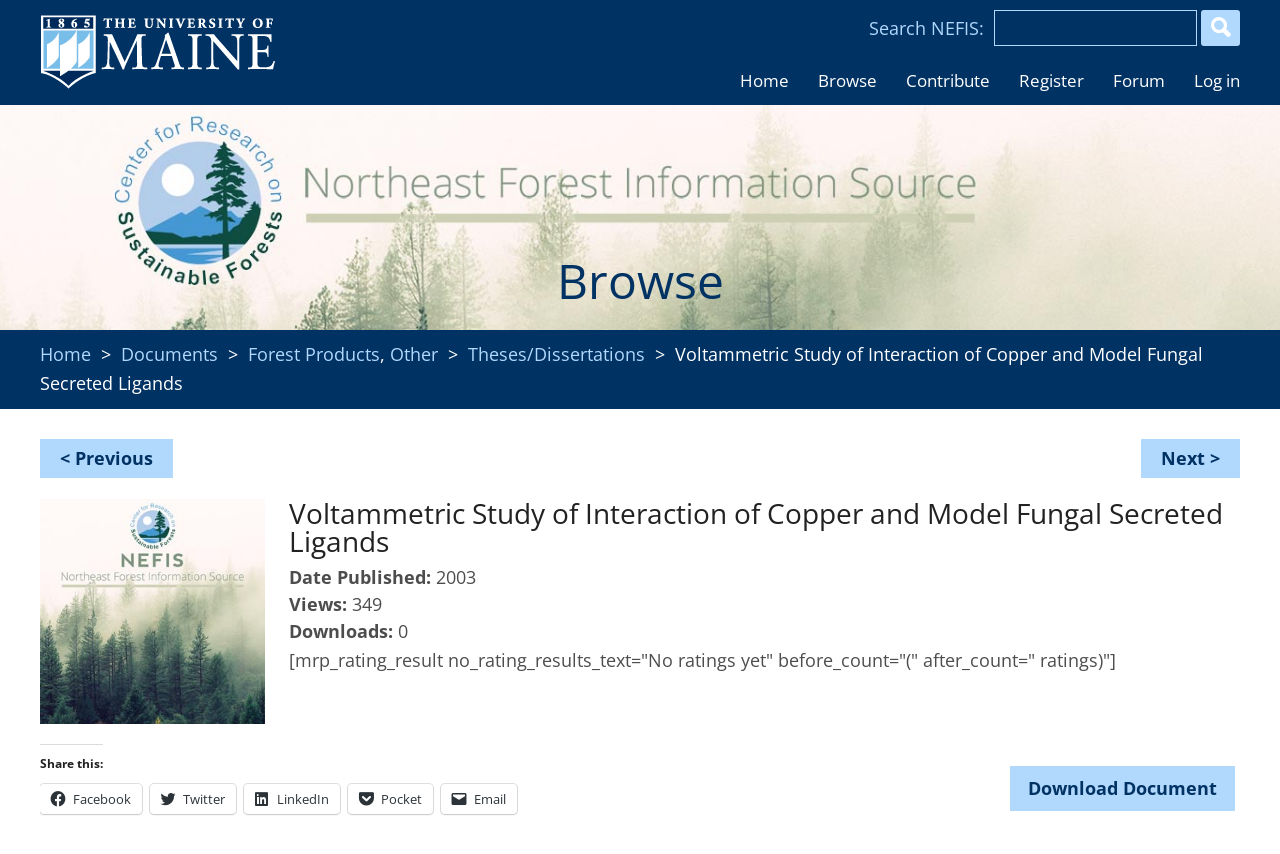Identify the bounding box for the described UI element: "Log in".

[0.923, 0.077, 0.969, 0.111]